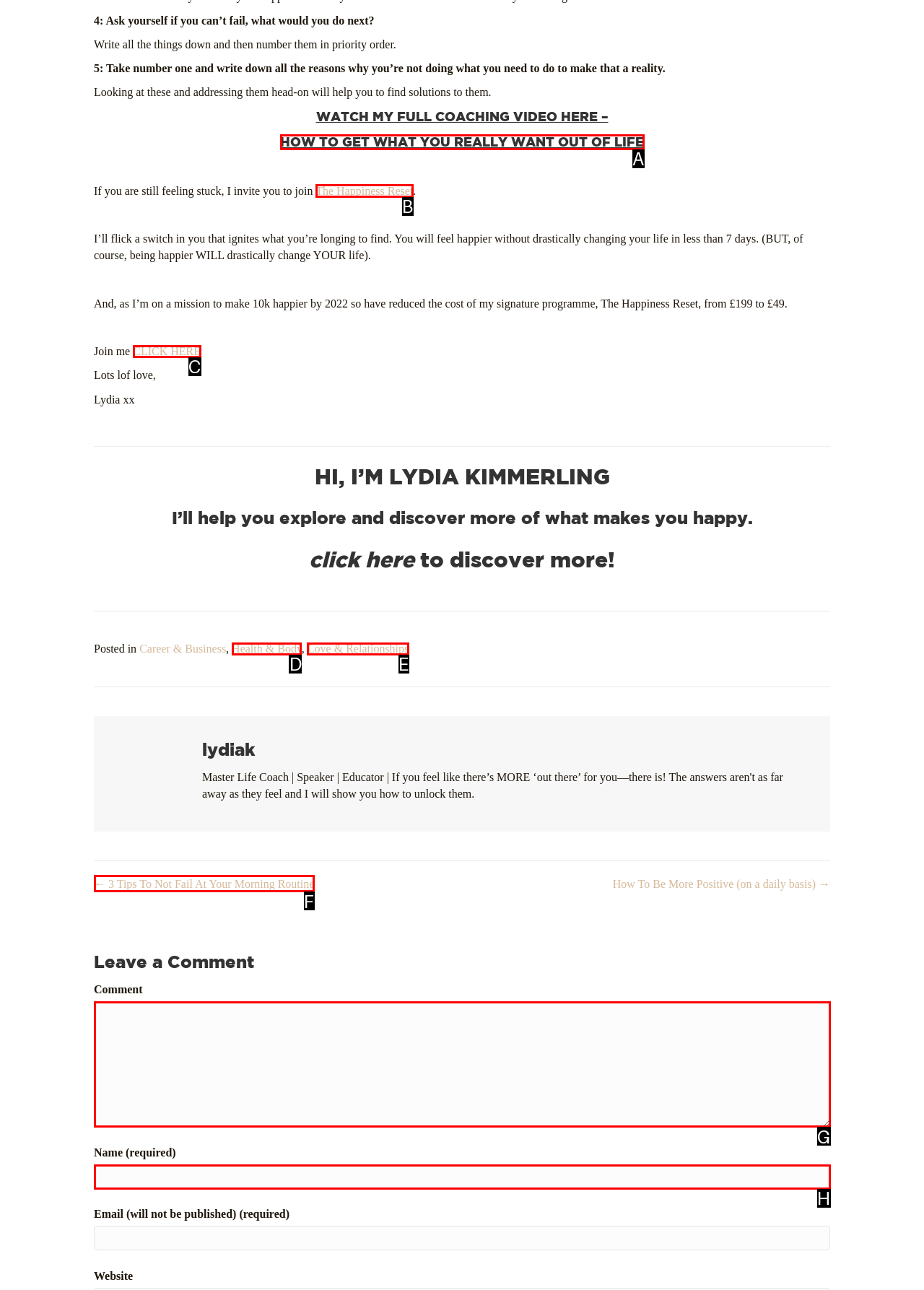To achieve the task: Join The Happiness Reset, indicate the letter of the correct choice from the provided options.

B